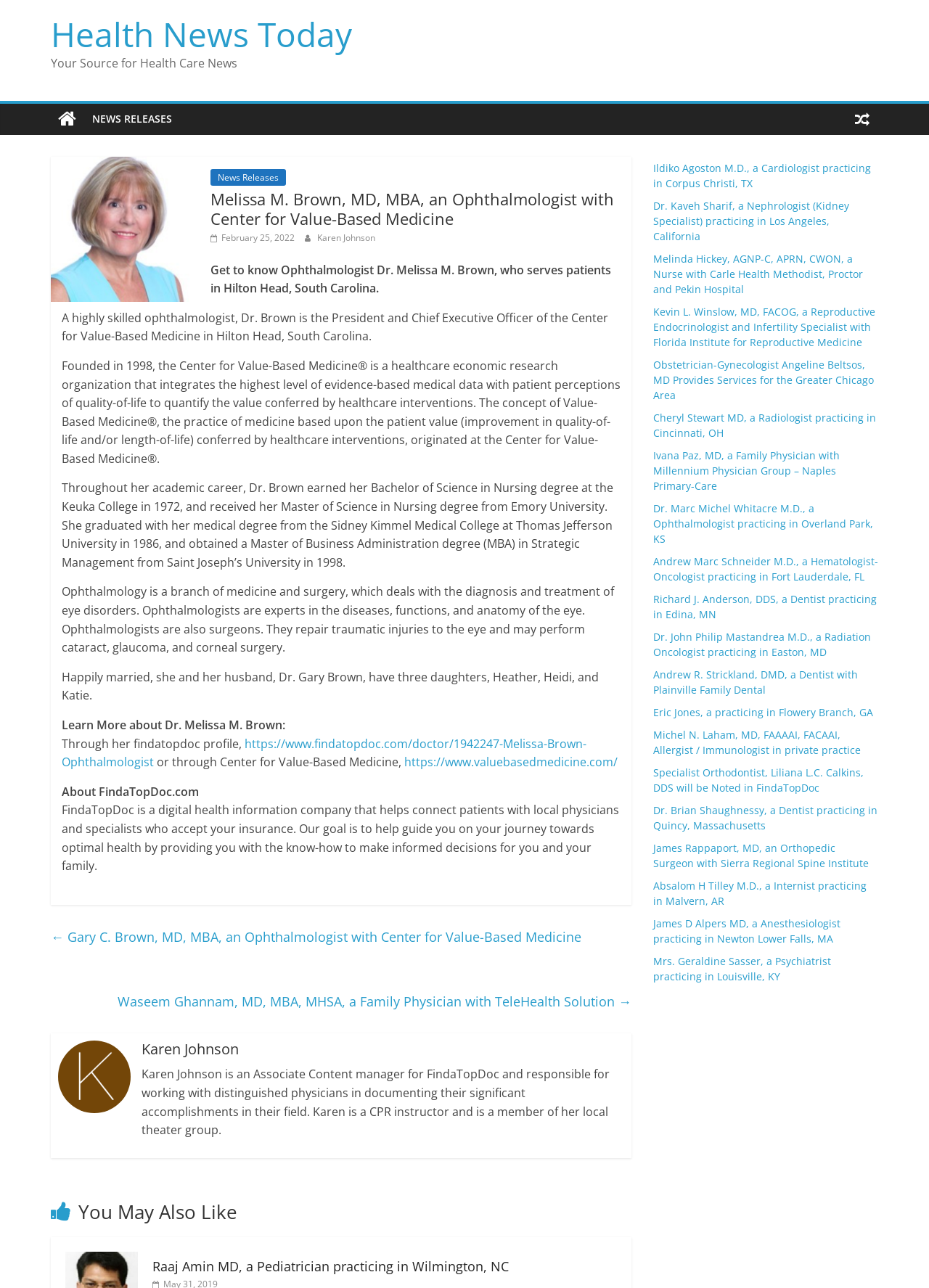Can you determine the bounding box coordinates of the area that needs to be clicked to fulfill the following instruction: "Check out the profile of Dr. Raaj Amin"?

[0.164, 0.976, 0.548, 0.99]